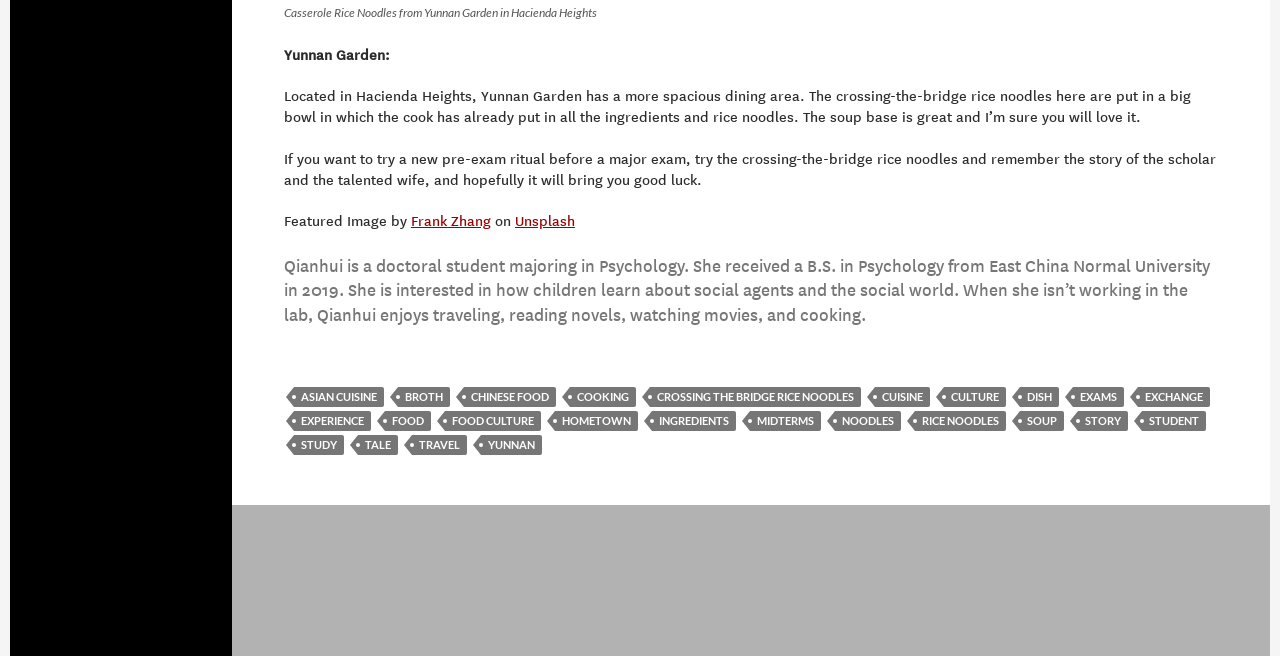What is the author of the article? Refer to the image and provide a one-word or short phrase answer.

Qianhui